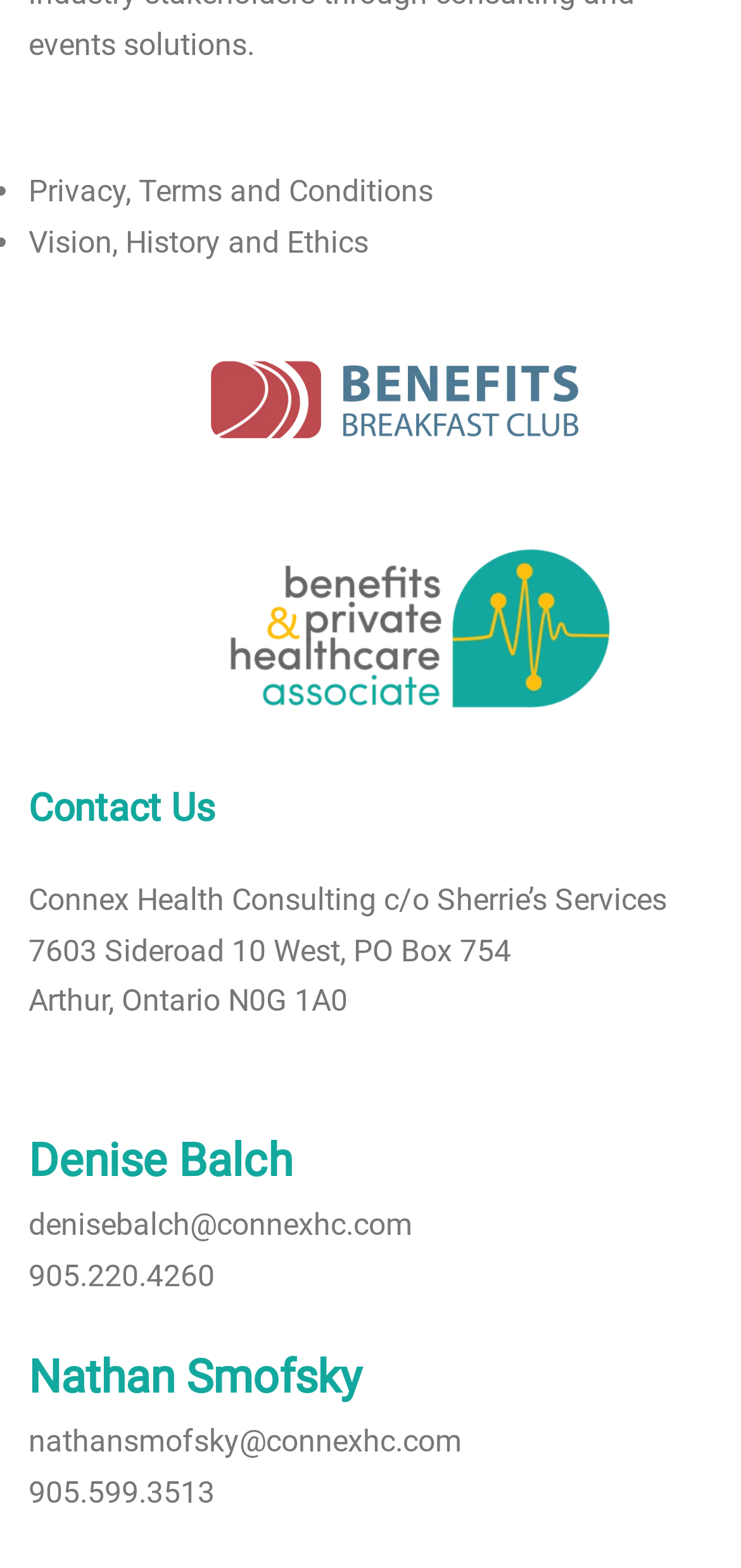How many contact persons are listed on the webpage?
Examine the screenshot and reply with a single word or phrase.

2